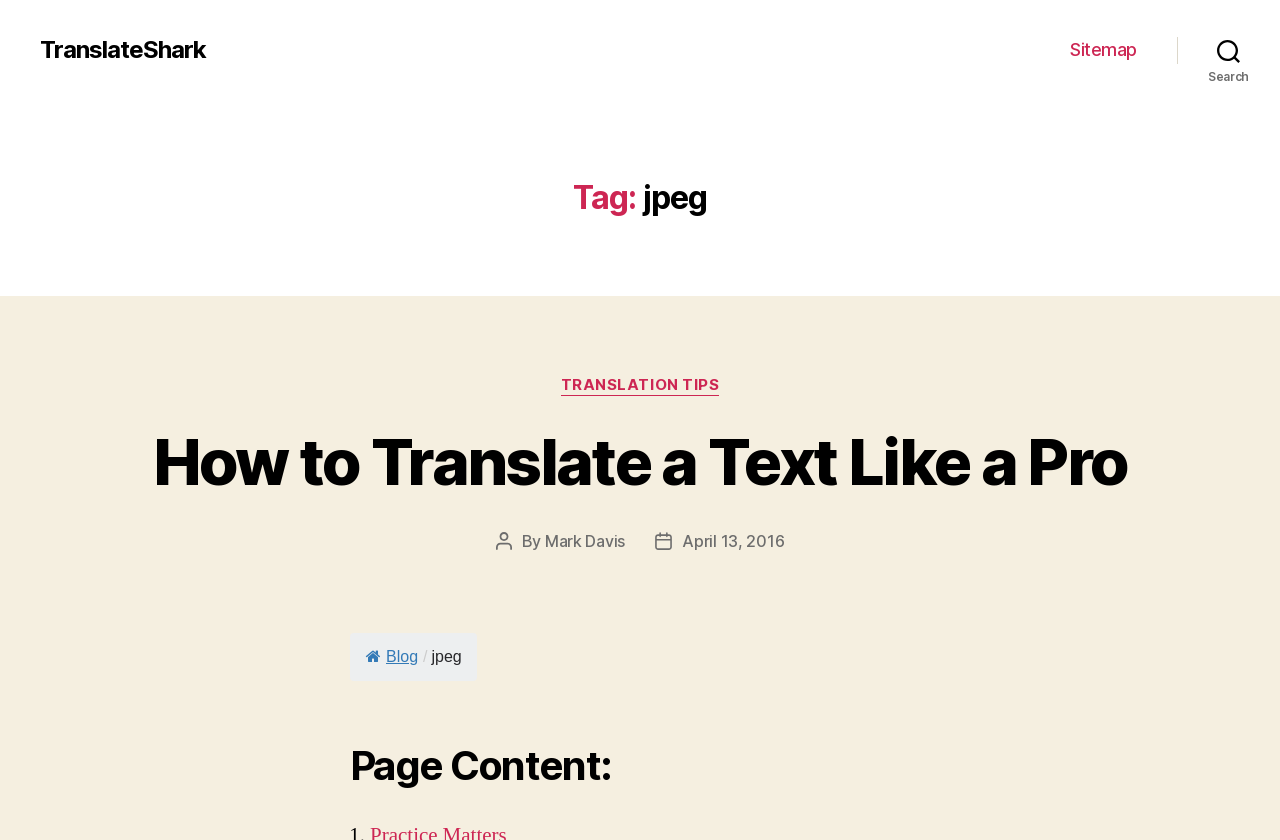Determine the coordinates of the bounding box that should be clicked to complete the instruction: "visit Mark Davis's page". The coordinates should be represented by four float numbers between 0 and 1: [left, top, right, bottom].

[0.426, 0.632, 0.488, 0.656]